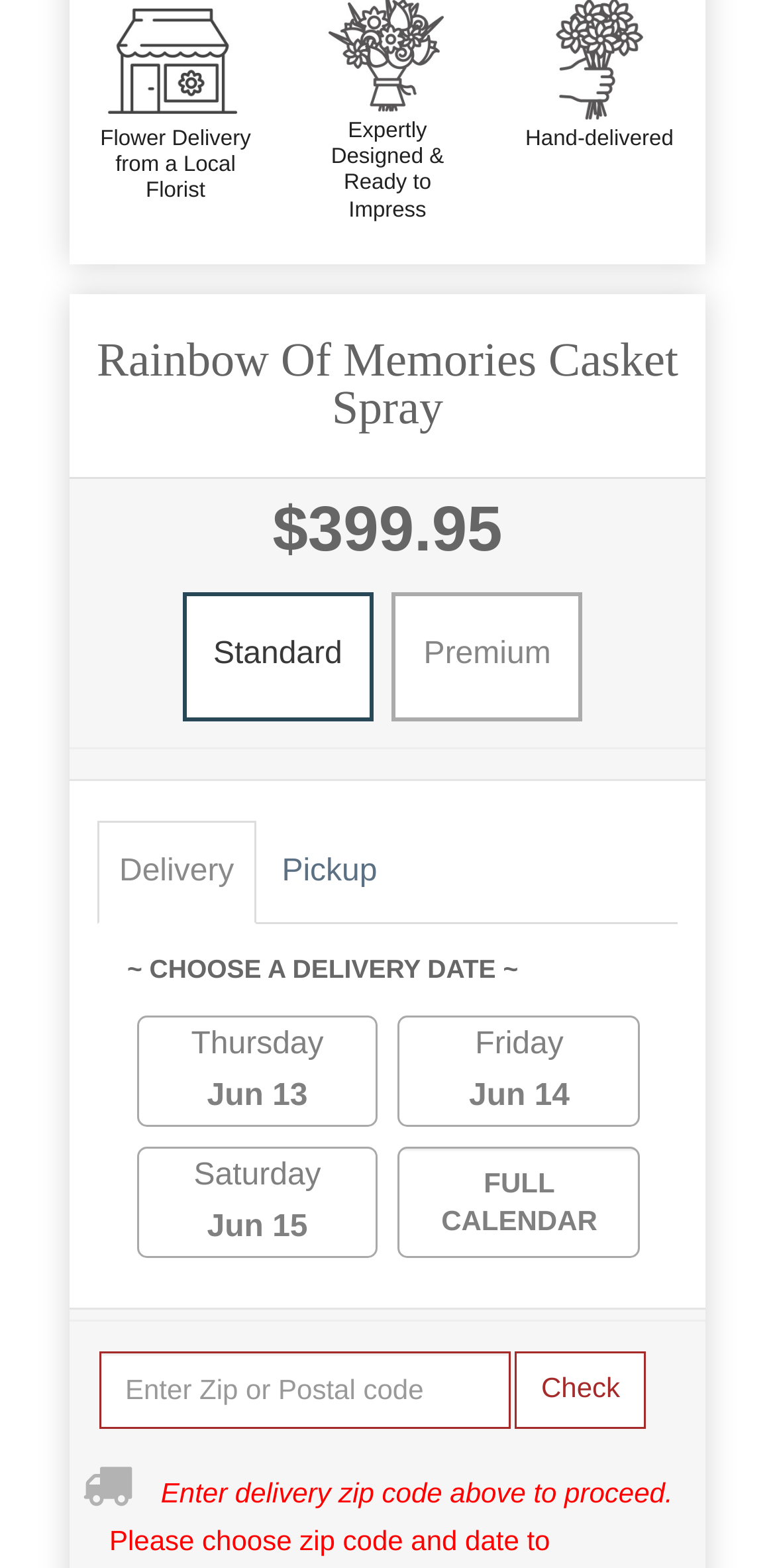Kindly determine the bounding box coordinates of the area that needs to be clicked to fulfill this instruction: "Click on 'logged in'".

None